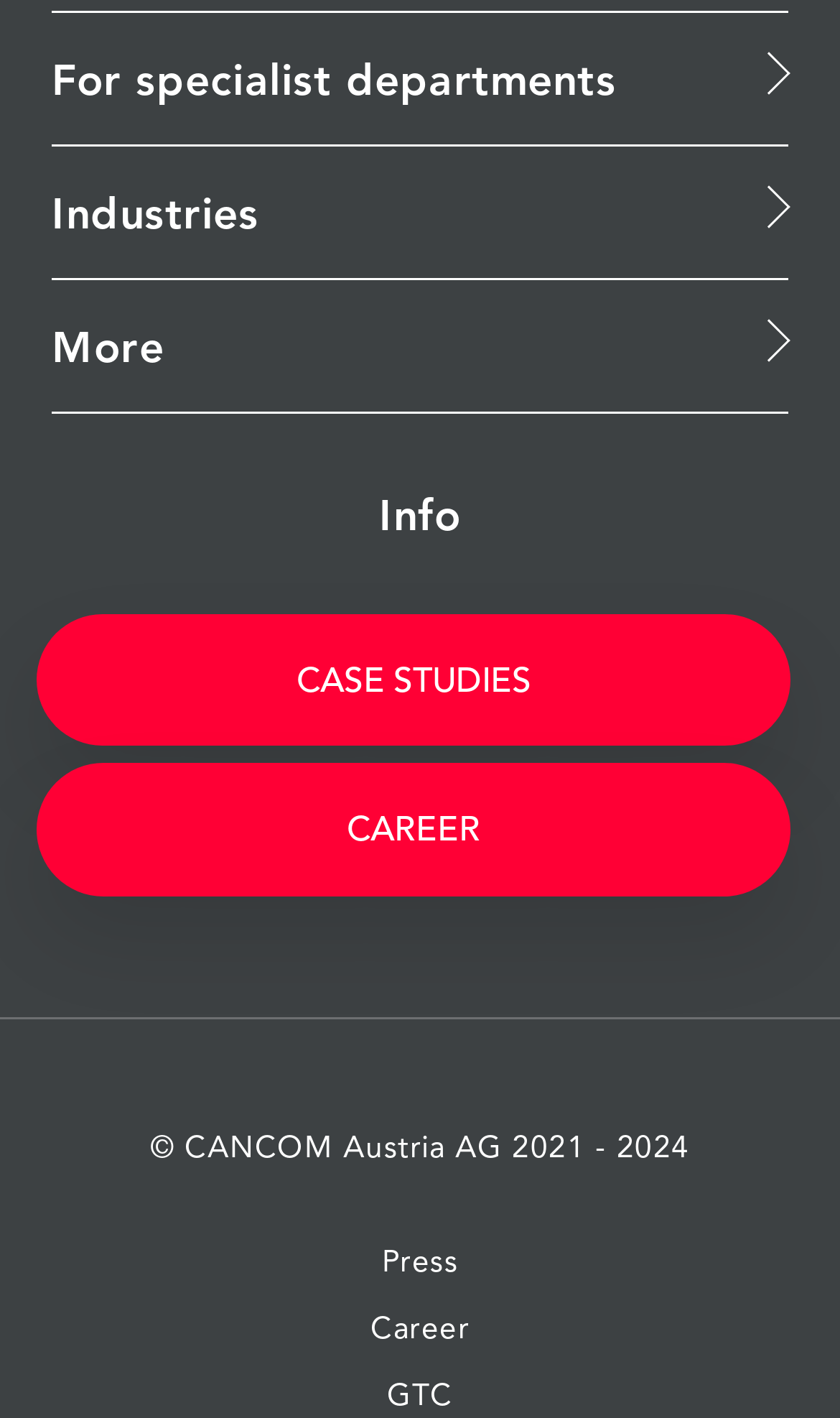Highlight the bounding box coordinates of the element you need to click to perform the following instruction: "Click on Cloud Applications."

[0.062, 0.008, 0.938, 0.038]